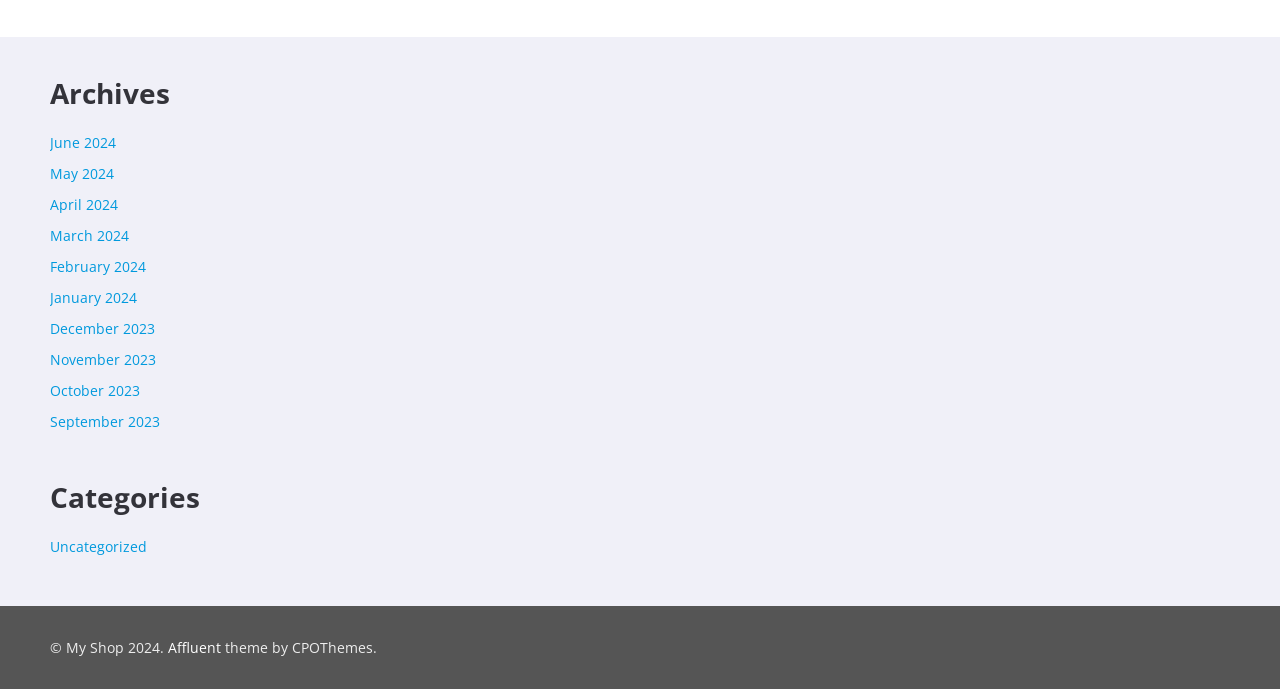How many categories are listed on the webpage? Refer to the image and provide a one-word or short phrase answer.

1